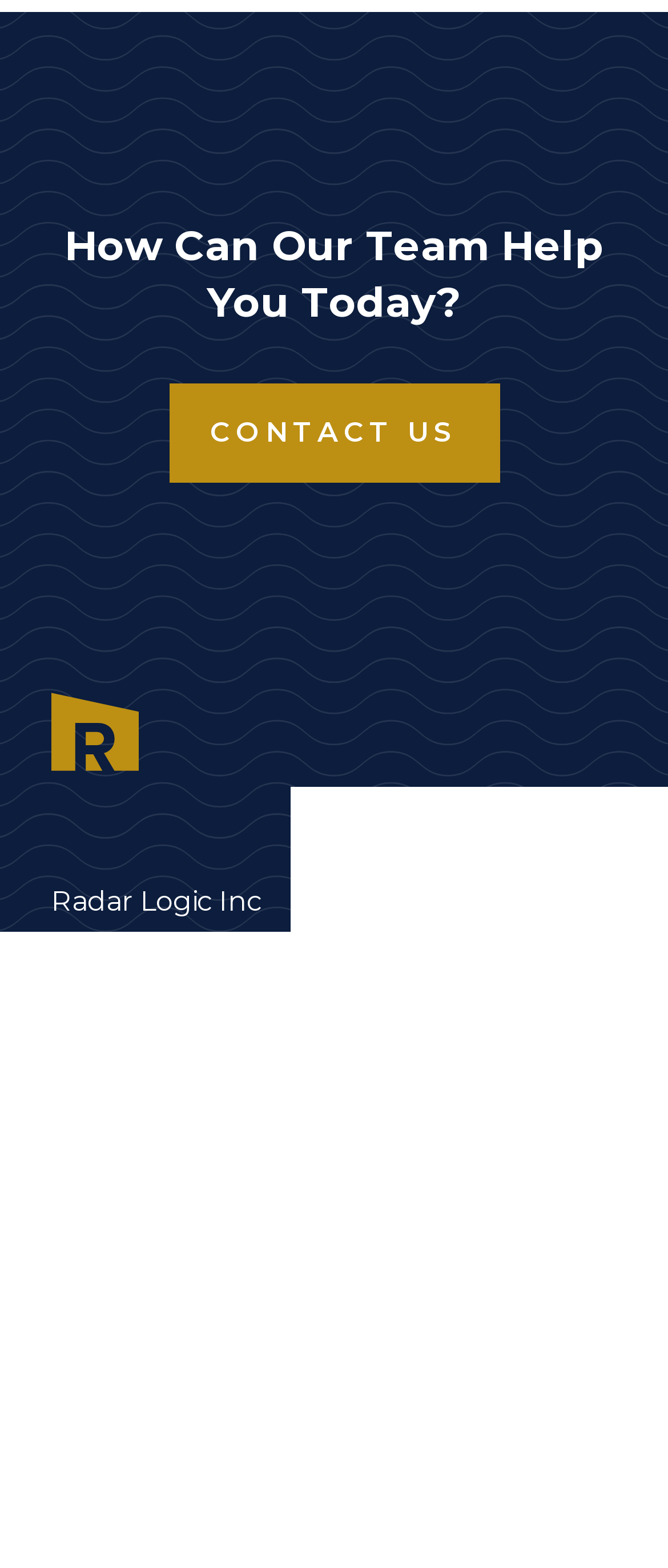How many social media links are there?
Answer the question with a single word or phrase derived from the image.

4